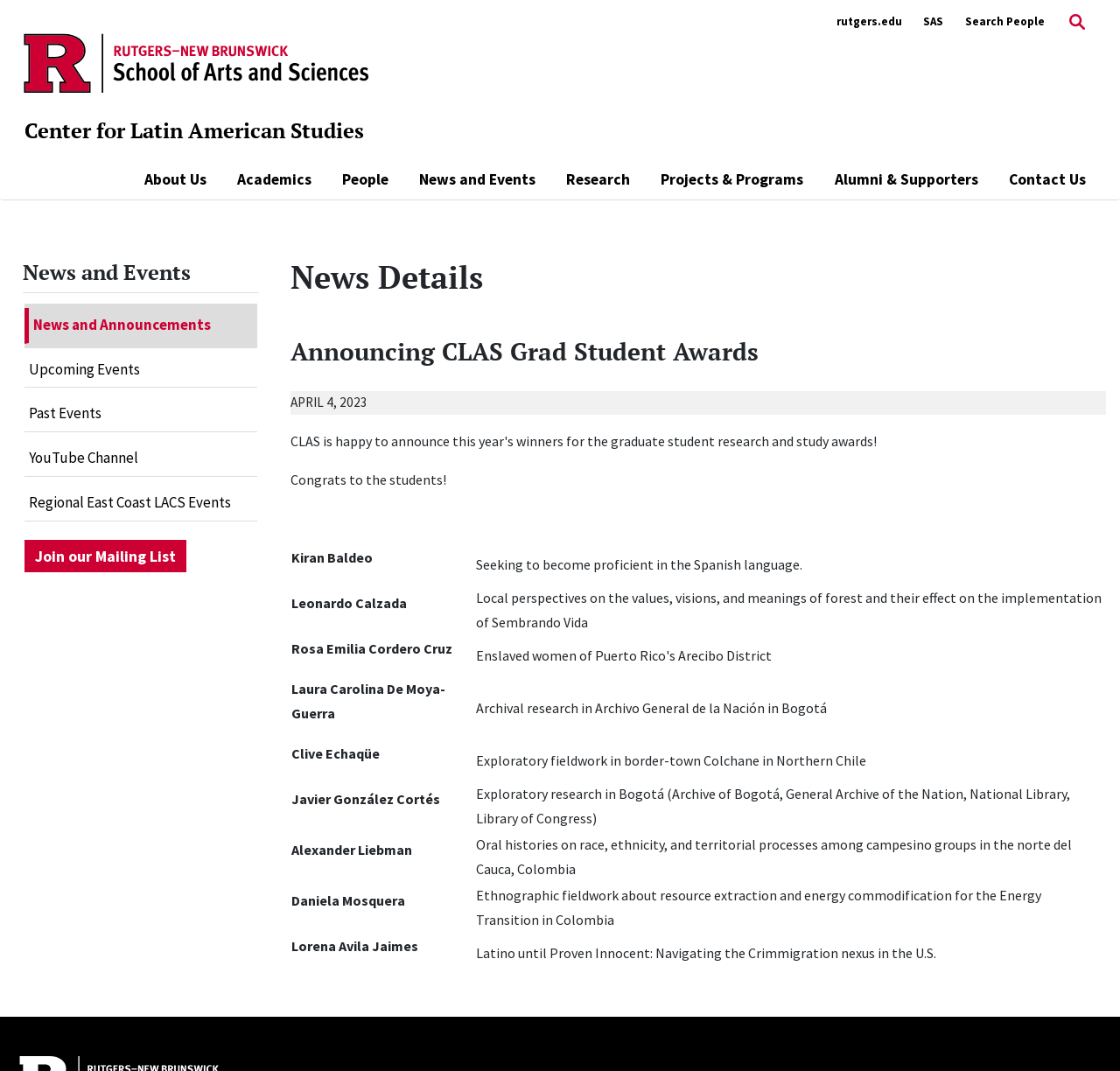What is the title of the news article?
Please provide an in-depth and detailed response to the question.

I found the answer by looking at the main content area of the webpage, where the heading 'Announcing CLAS Grad Student Awards' is located, which is the title of the news article.